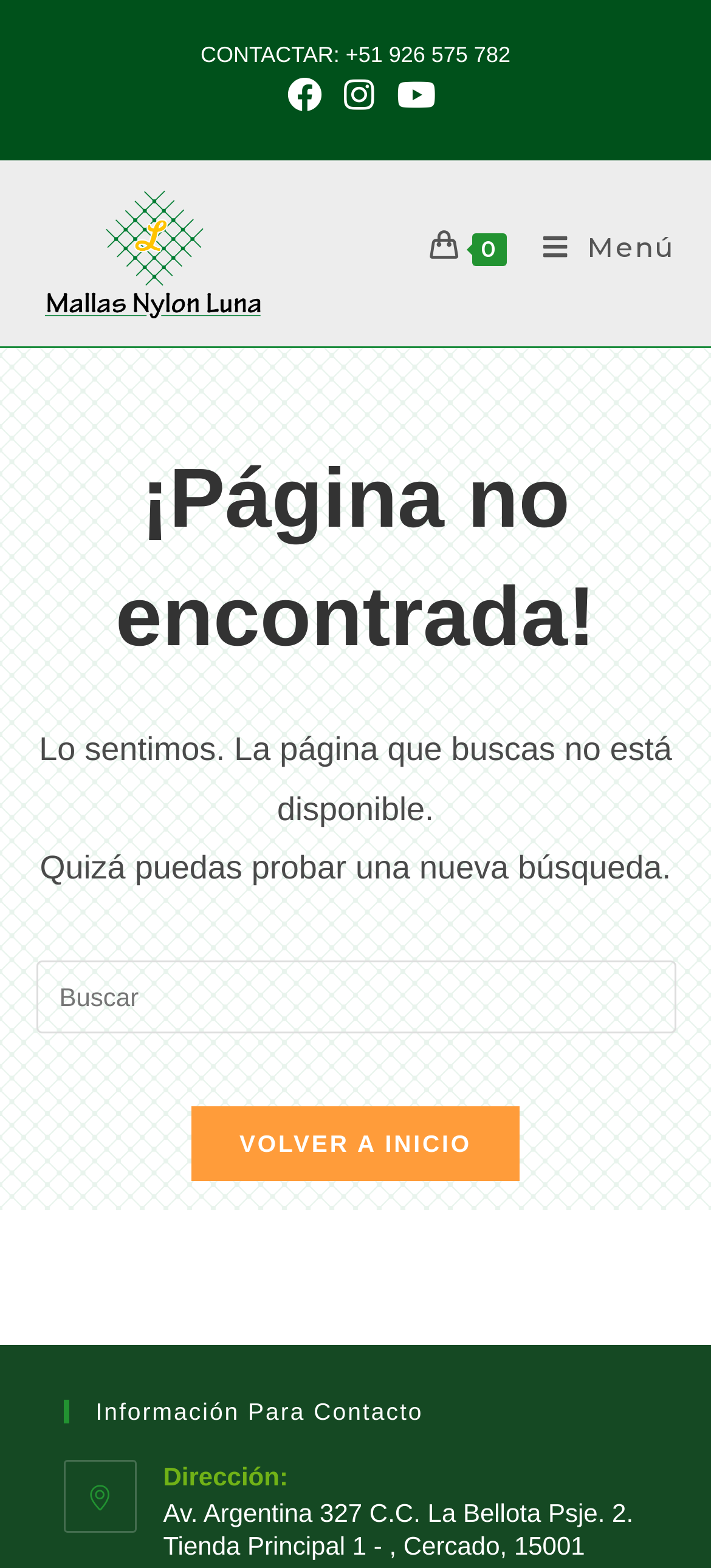What social media platforms are available?
By examining the image, provide a one-word or phrase answer.

Facebook, Instagram, YouTube